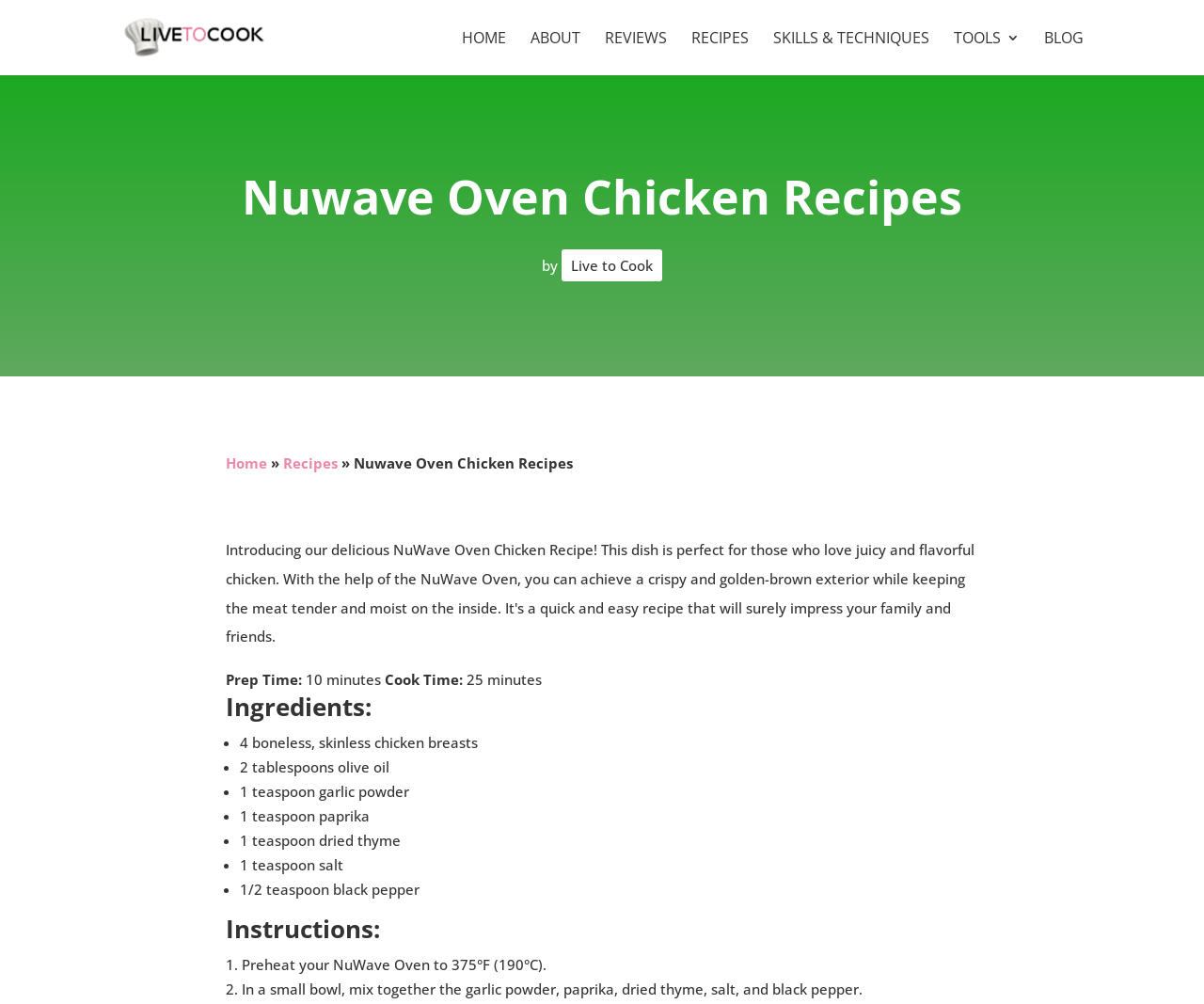Can you find the bounding box coordinates for the element to click on to achieve the instruction: "Click on the 'Live to Cook' link"?

[0.474, 0.255, 0.542, 0.274]